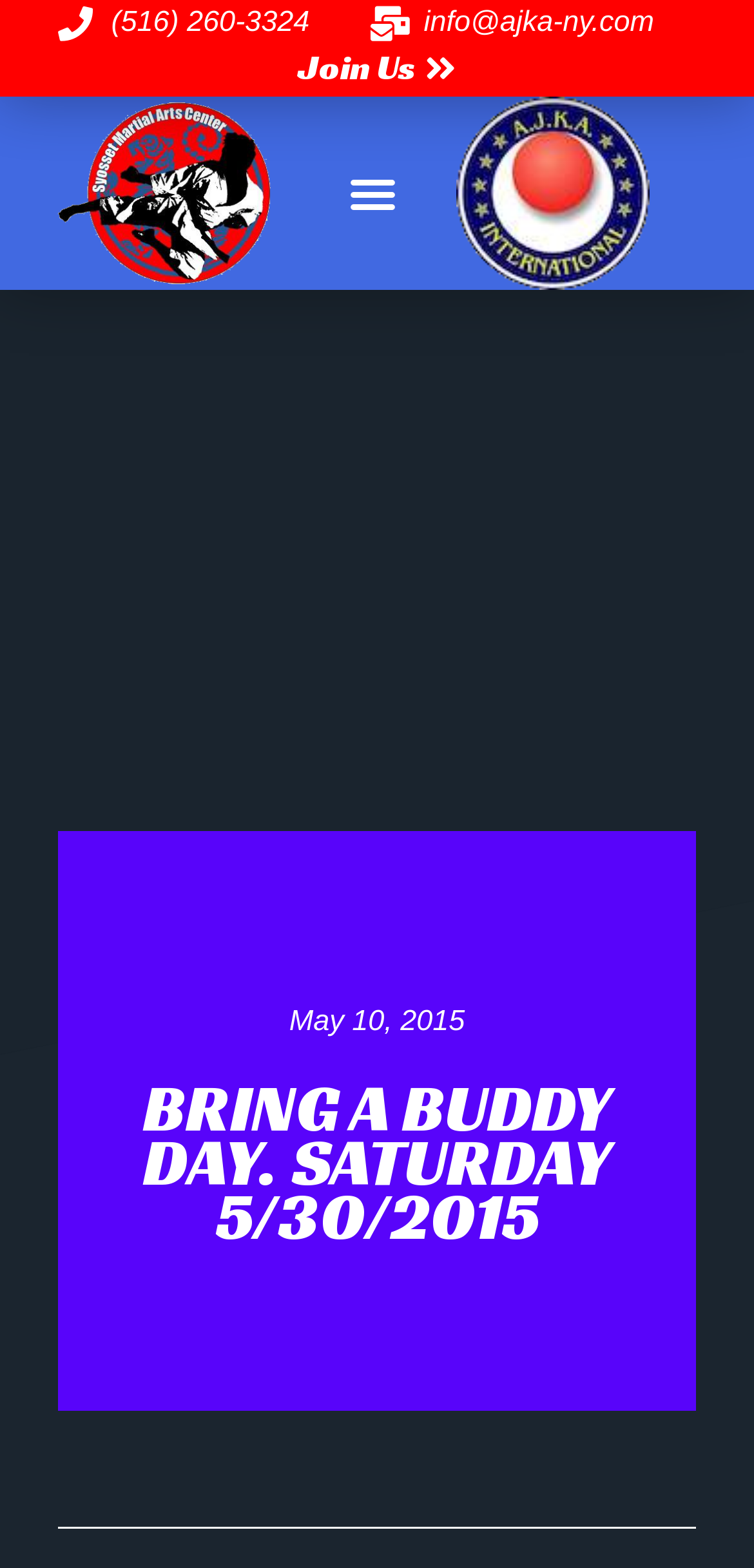Please provide the bounding box coordinates in the format (top-left x, top-left y, bottom-right x, bottom-right y). Remember, all values are floating point numbers between 0 and 1. What is the bounding box coordinate of the region described as: News

None